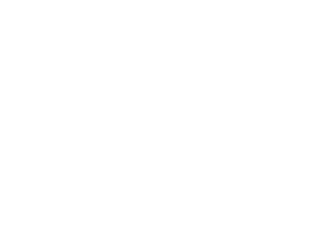What is the significance of wrapping films in industrial applications?
We need a detailed and meticulous answer to the question.

Wrapping films are essential in various industrial and logistical applications, providing outstanding resistance and stretch to protect goods during transportation and storage, which highlights their significance in ensuring the safety of products.